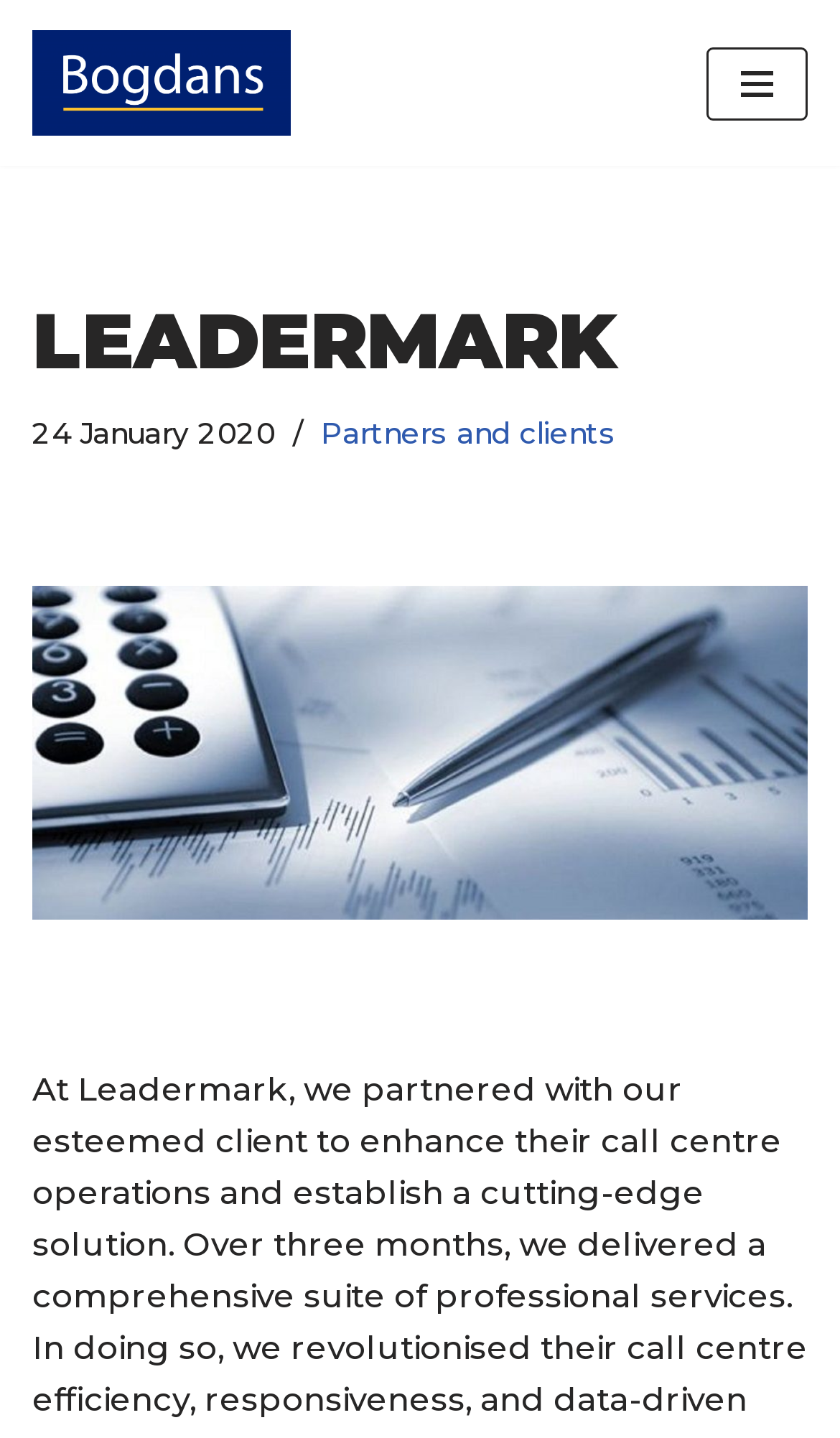Please give a concise answer to this question using a single word or phrase: 
What is the type of image in the navigation menu?

Credentials